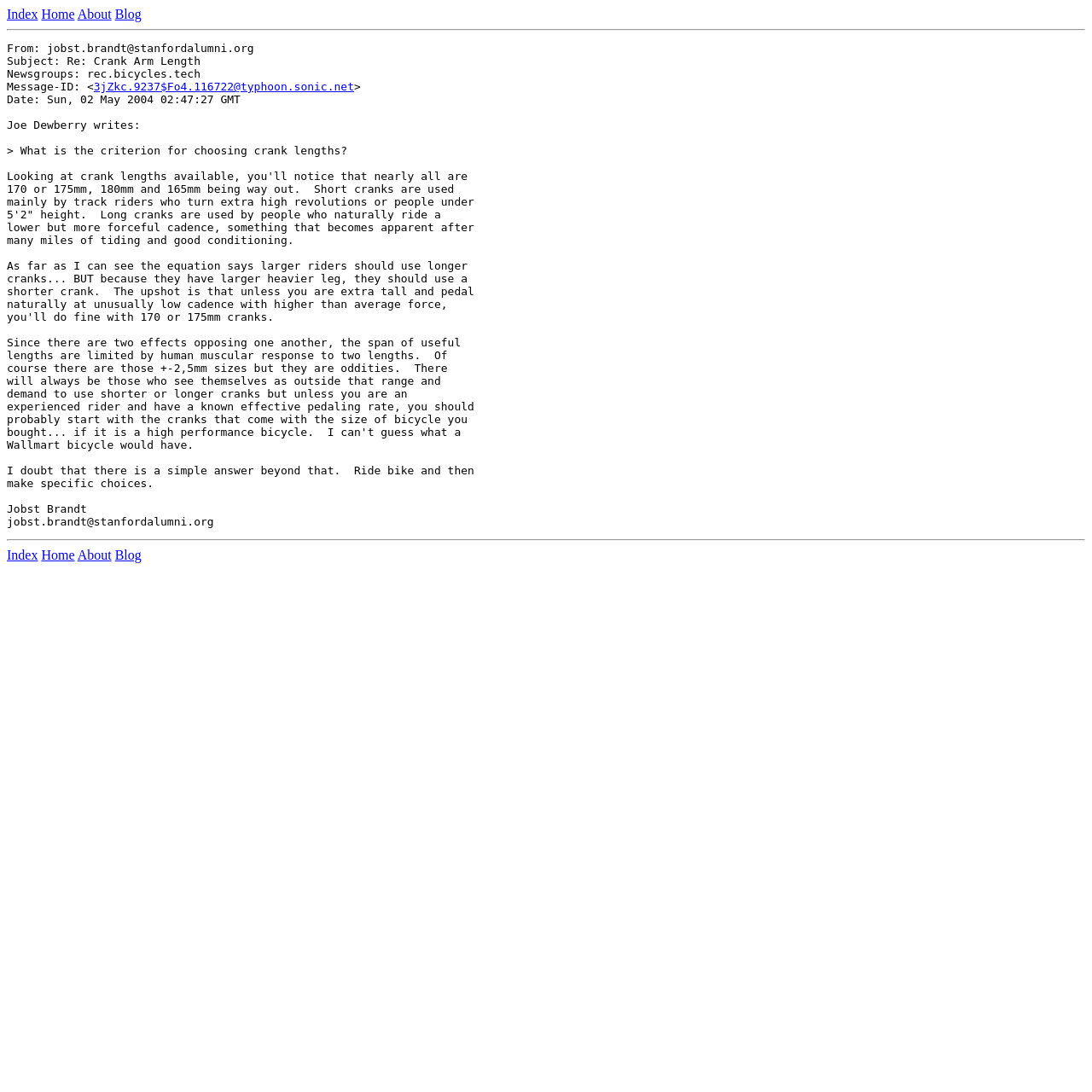Who is the author of the post?
Refer to the screenshot and deliver a thorough answer to the question presented.

The author of the post is identified as Jobst Brandt, whose email address is also provided as jobst.brandt@stanfordalumni.org. This information is available at the end of the post, where the author signs off with their name and email address.